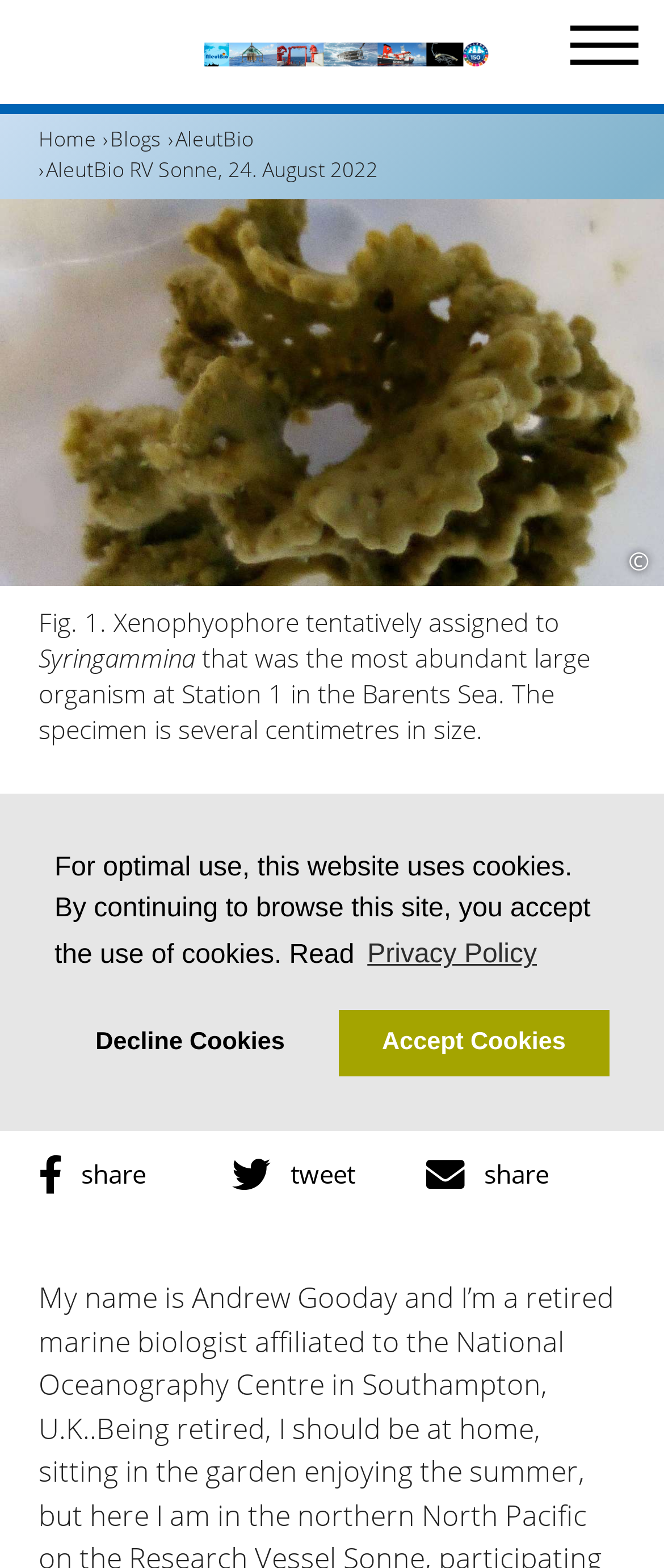Please provide a brief answer to the following inquiry using a single word or phrase:
What is the date of the latest blog post?

28. August 2022